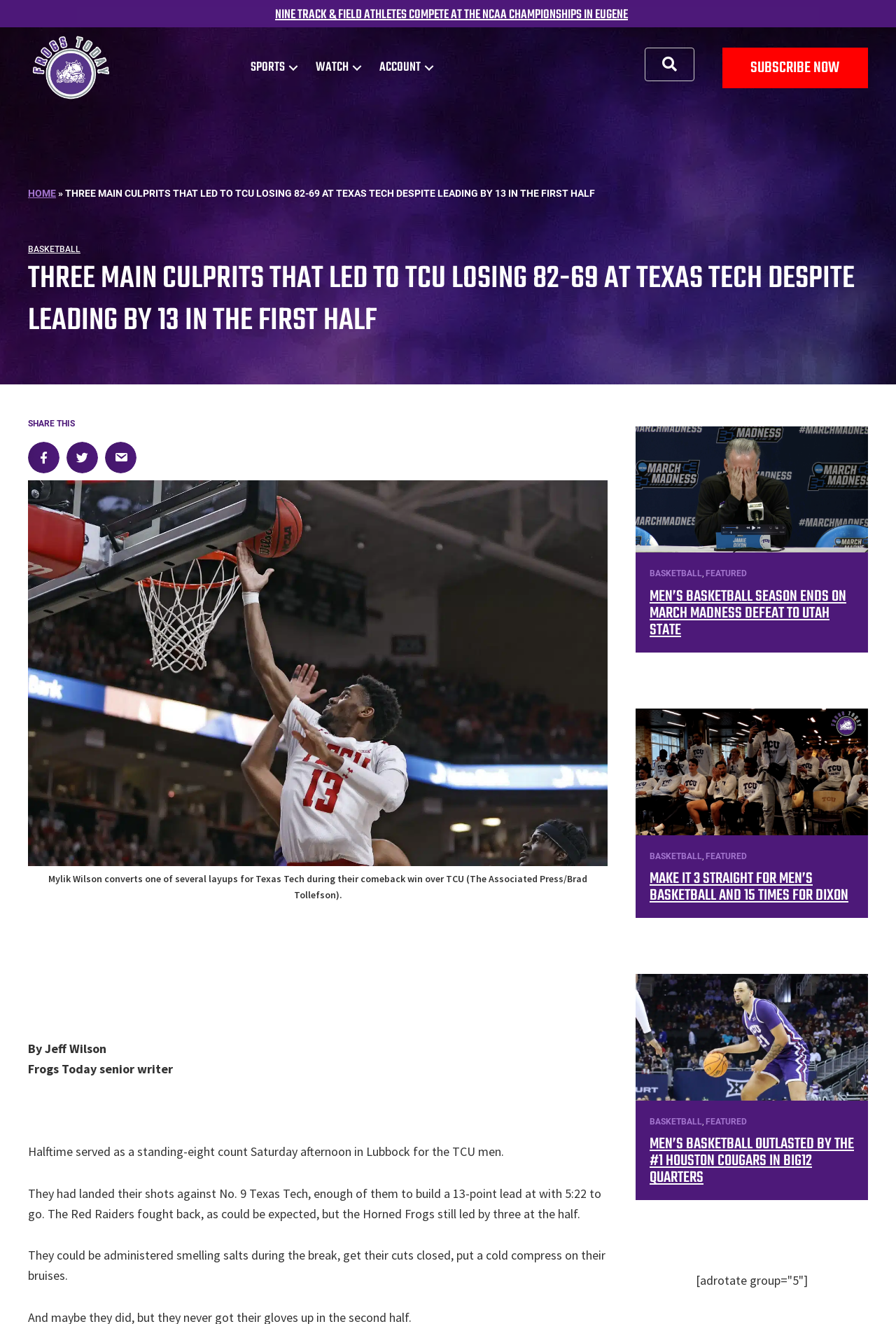How many track and field athletes competed at the NCAA Championships?
Please give a detailed and elaborate answer to the question.

The webpage mentions 'NINE TRACK & FIELD ATHLETES COMPETE AT THE NCAA CHAMPIONSHIPS IN EUGENE' at the top, which suggests that nine track and field athletes competed at the NCAA Championships.